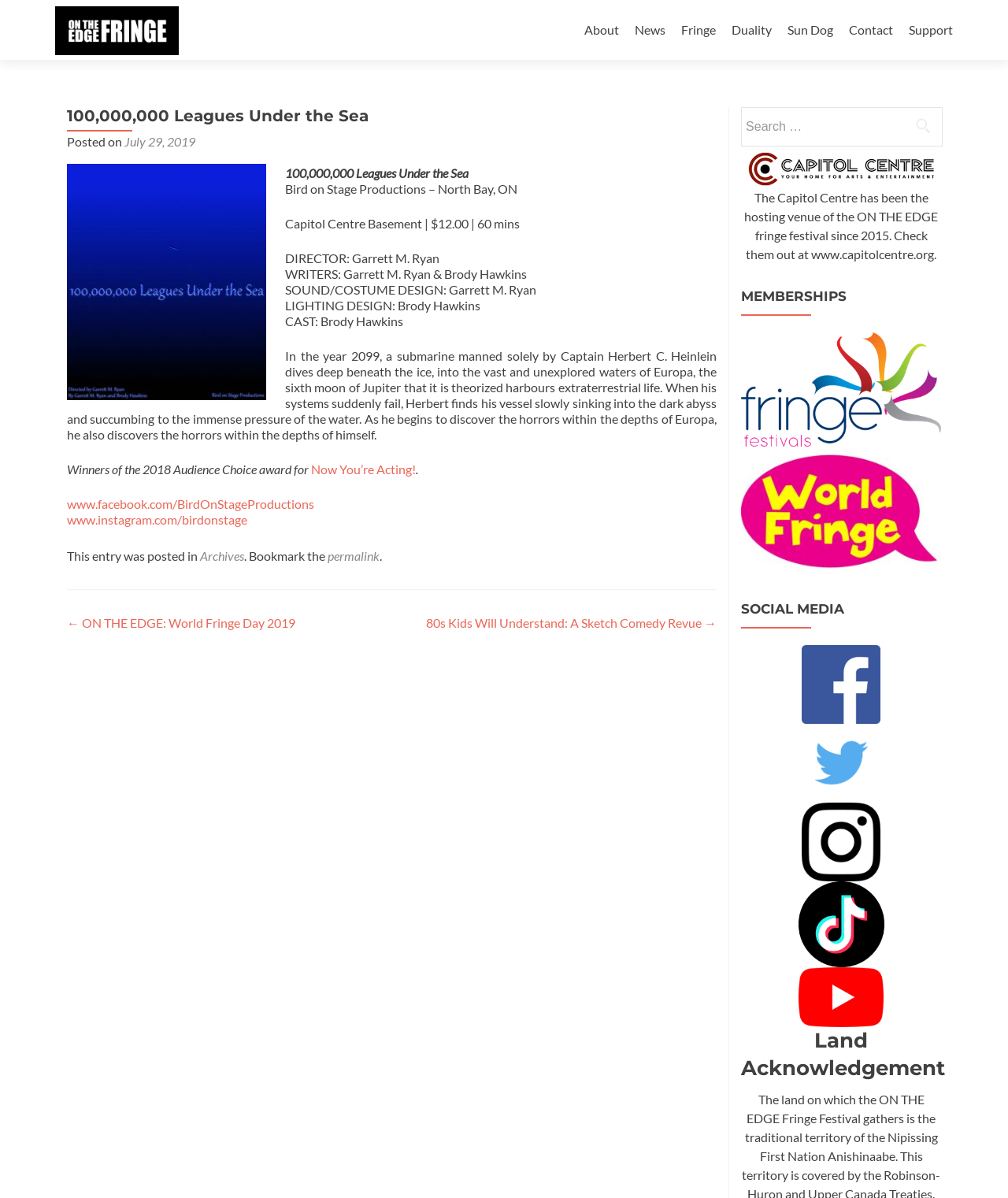Identify and provide the bounding box coordinates of the UI element described: "News". The coordinates should be formatted as [left, top, right, bottom], with each number being a float between 0 and 1.

[0.63, 0.013, 0.66, 0.036]